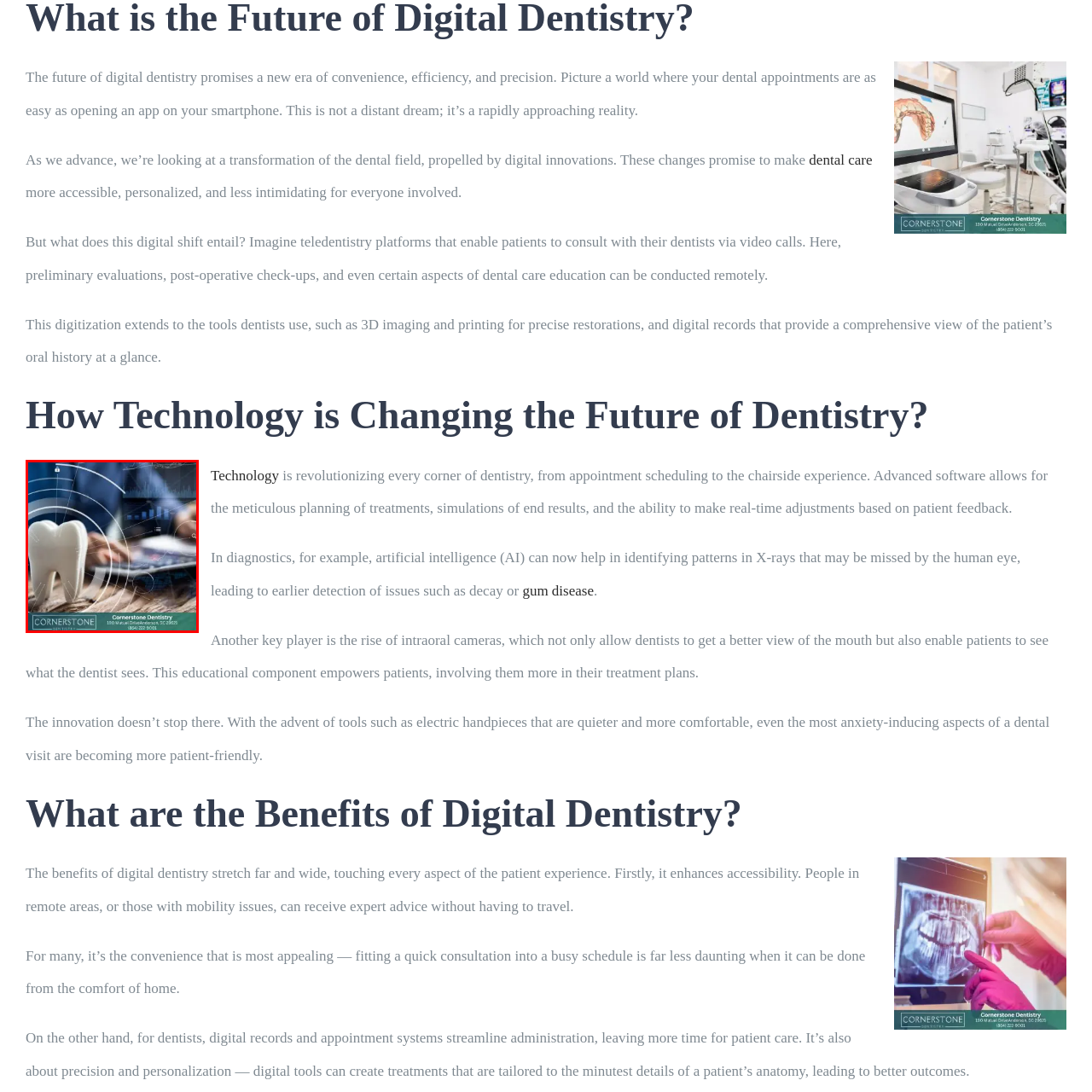What is the name of the establishment promoting innovative dental solutions?
Inspect the image indicated by the red outline and answer the question with a single word or short phrase.

Cornerstone Dentistry